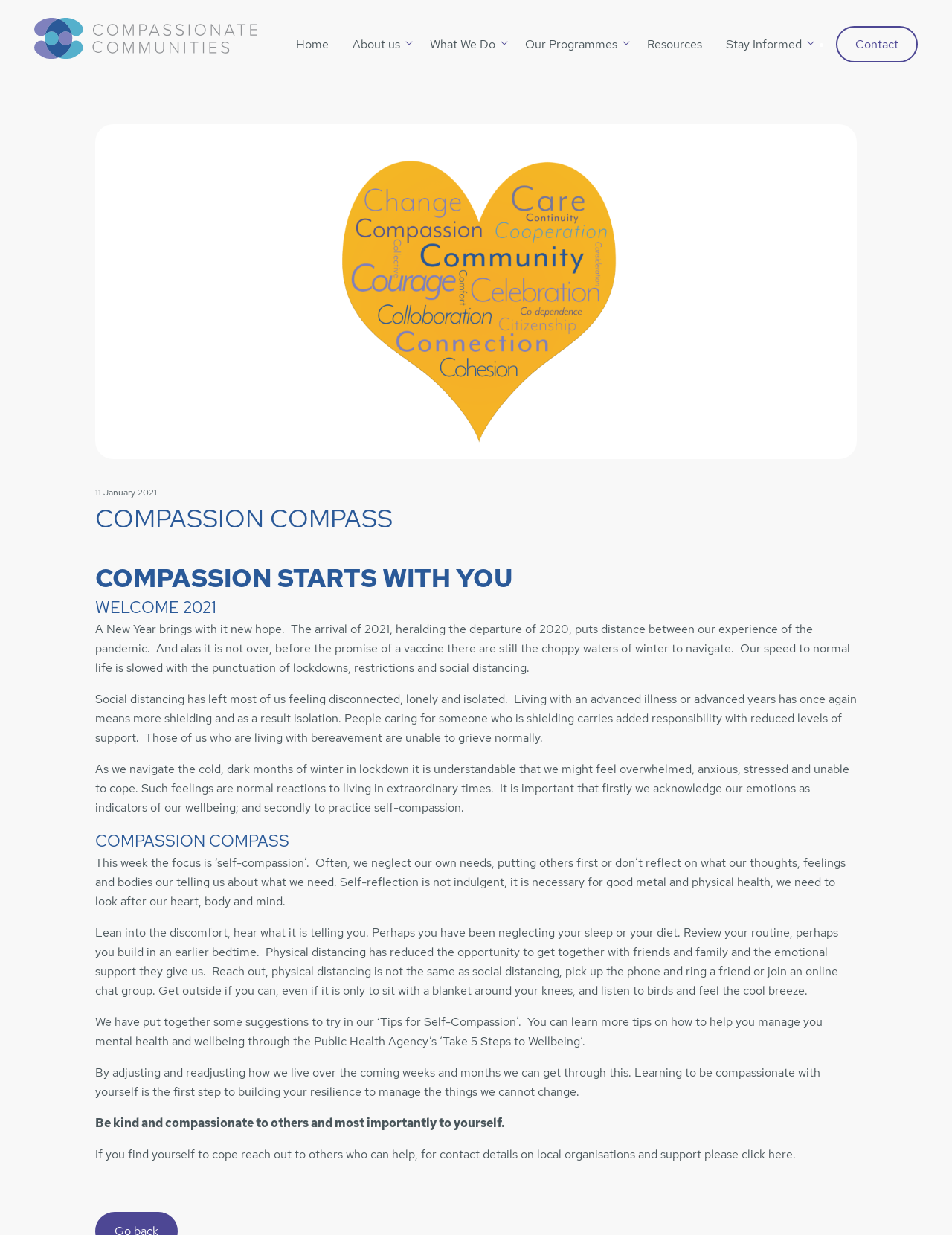Please provide a detailed answer to the question below by examining the image:
What is the focus of the current week?

The focus of the current week can be found in the main content section of the webpage. The heading 'COMPASSION COMPASS' is followed by a paragraph that mentions 'self-compassion' as the focus of the week.